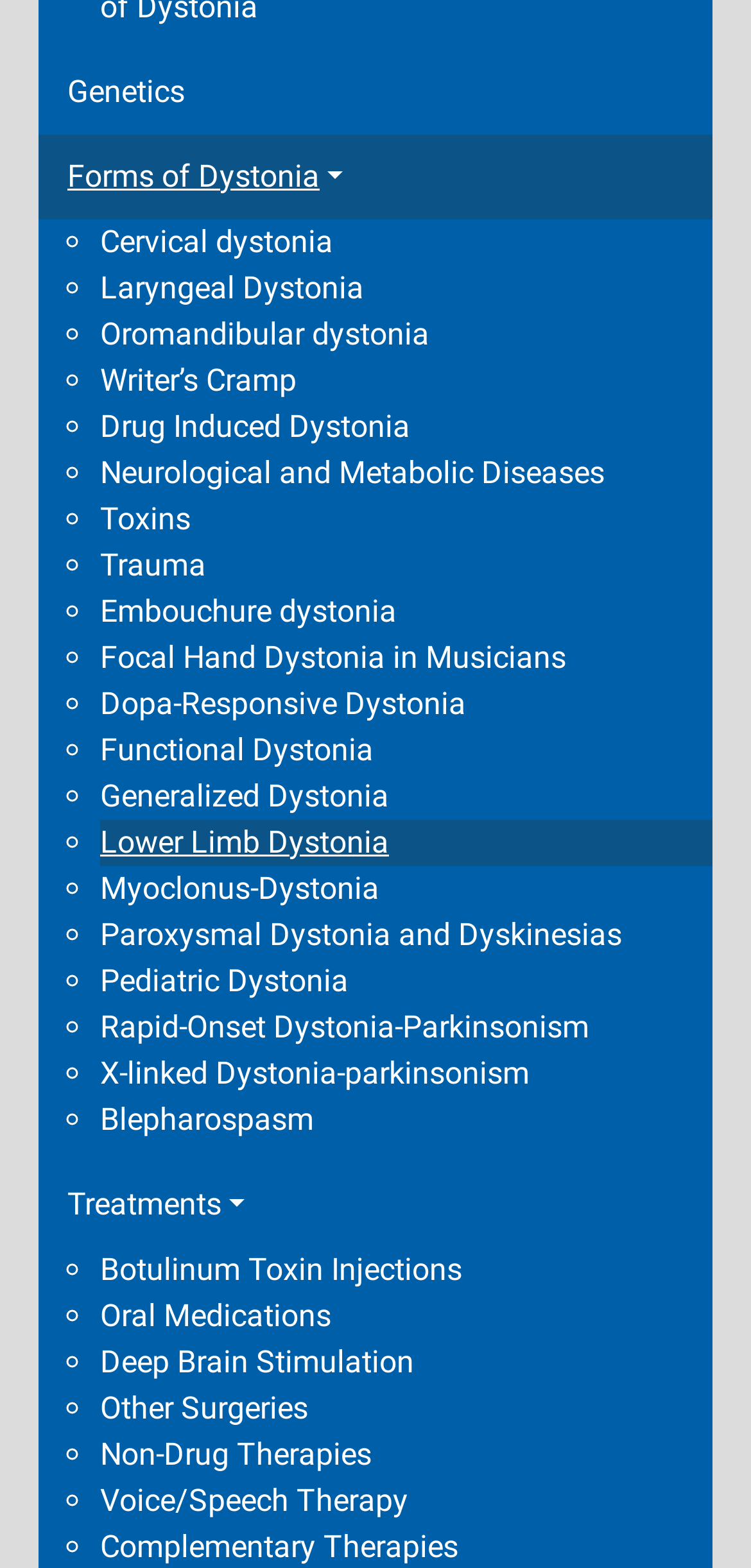Locate the bounding box coordinates of the area you need to click to fulfill this instruction: 'Click on Treatments'. The coordinates must be in the form of four float numbers ranging from 0 to 1: [left, top, right, bottom].

[0.051, 0.741, 0.949, 0.795]